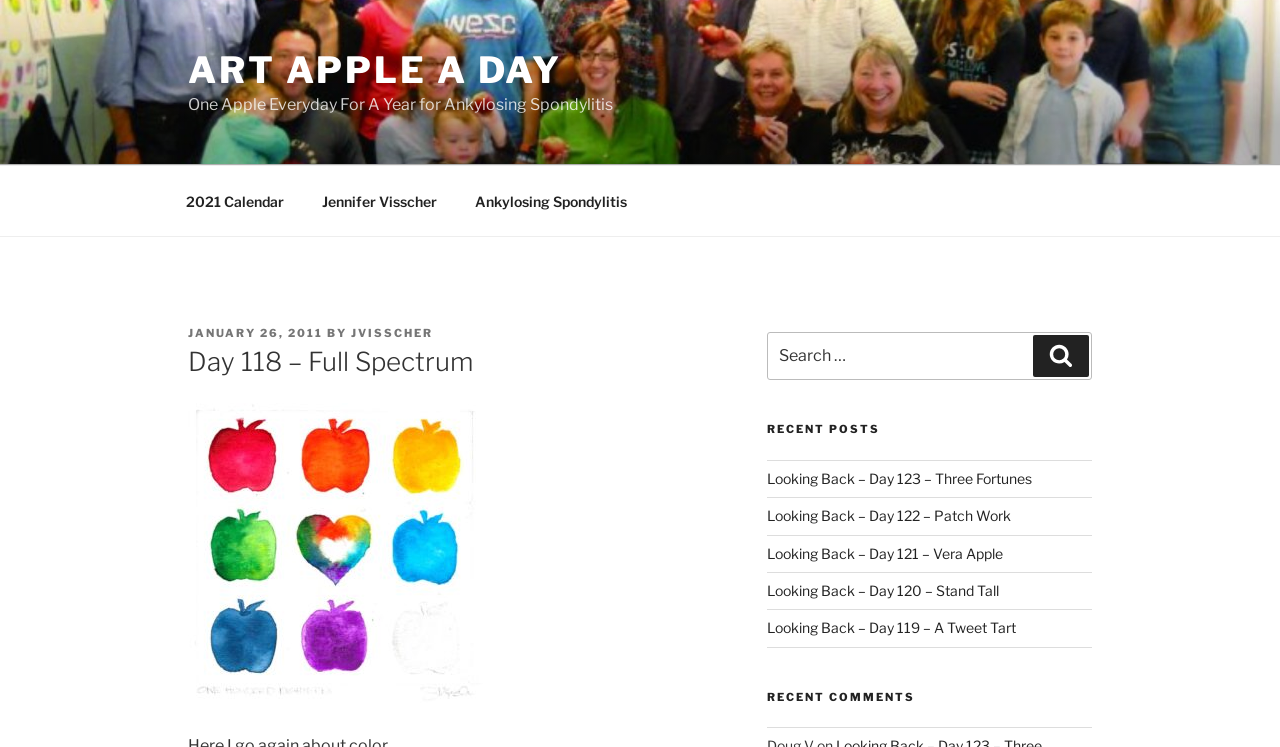Identify the bounding box coordinates for the region to click in order to carry out this instruction: "go to ART APPLE A DAY". Provide the coordinates using four float numbers between 0 and 1, formatted as [left, top, right, bottom].

[0.147, 0.064, 0.439, 0.123]